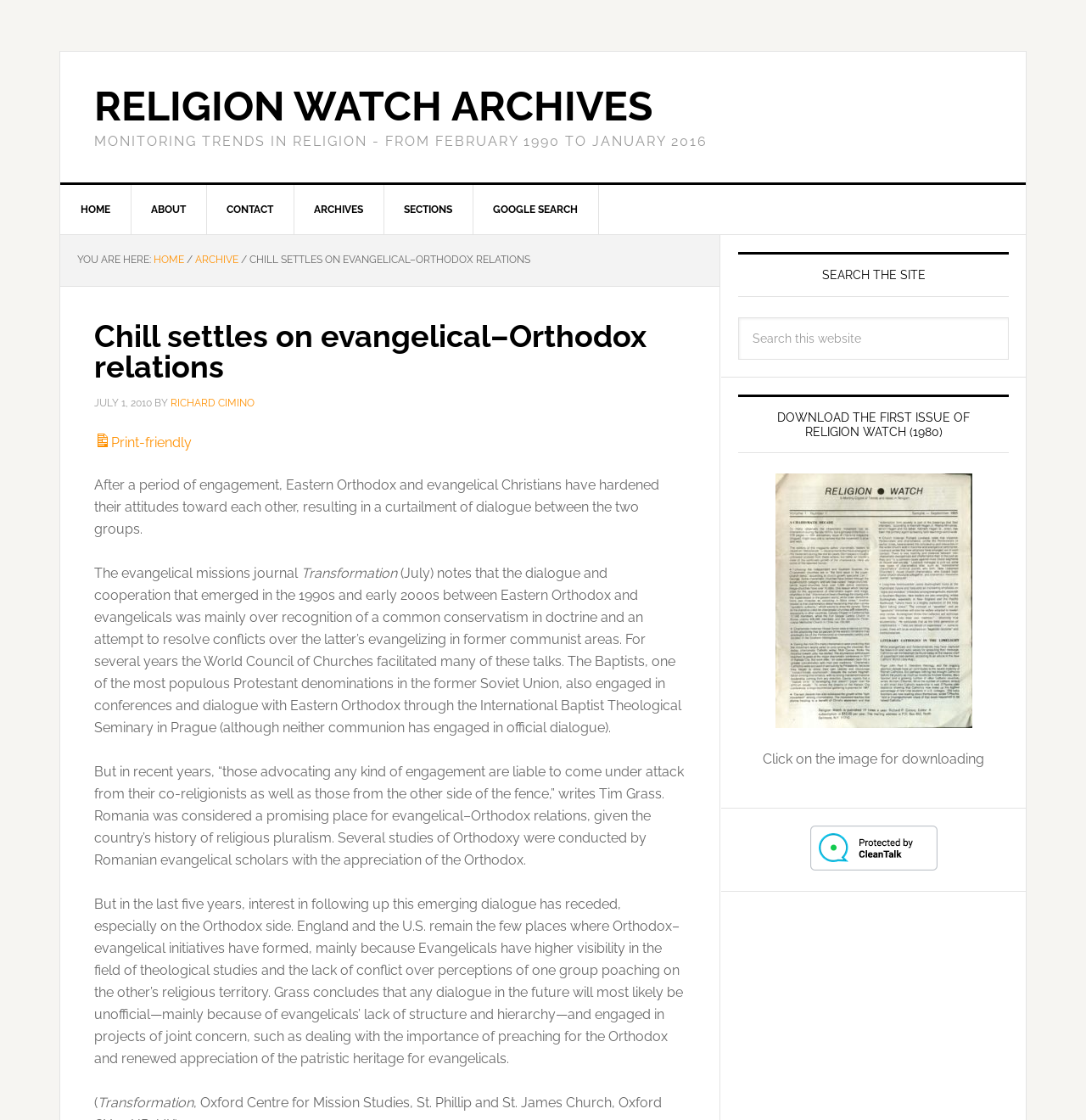Using the element description: "Religion Watch Archives", determine the bounding box coordinates. The coordinates should be in the format [left, top, right, bottom], with values between 0 and 1.

[0.087, 0.073, 0.601, 0.116]